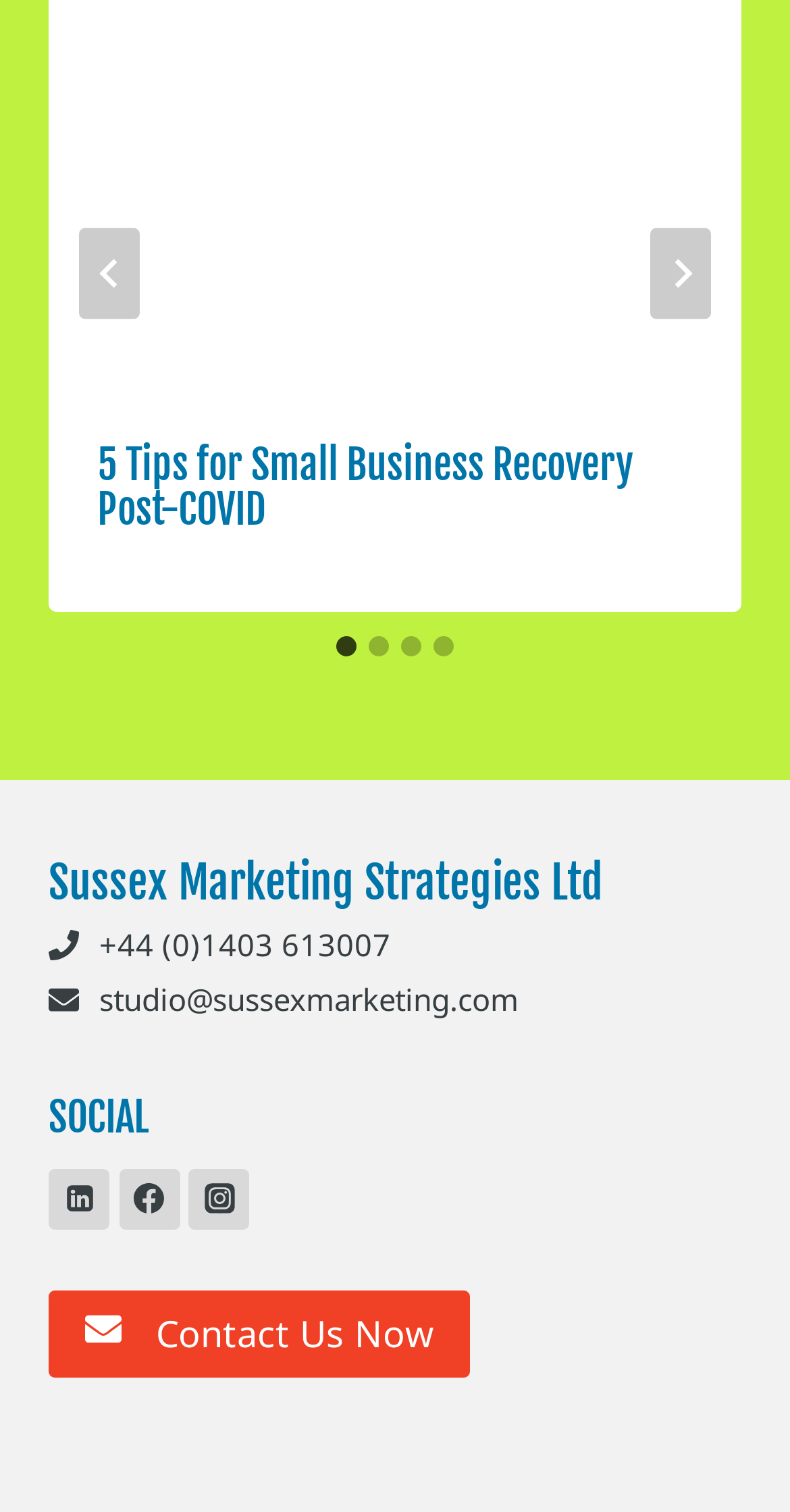Please provide a comprehensive answer to the question based on the screenshot: What is the phone number?

I found the phone number in the link element with the text '+44 (0)1403 613007', which is located at the top of the webpage.